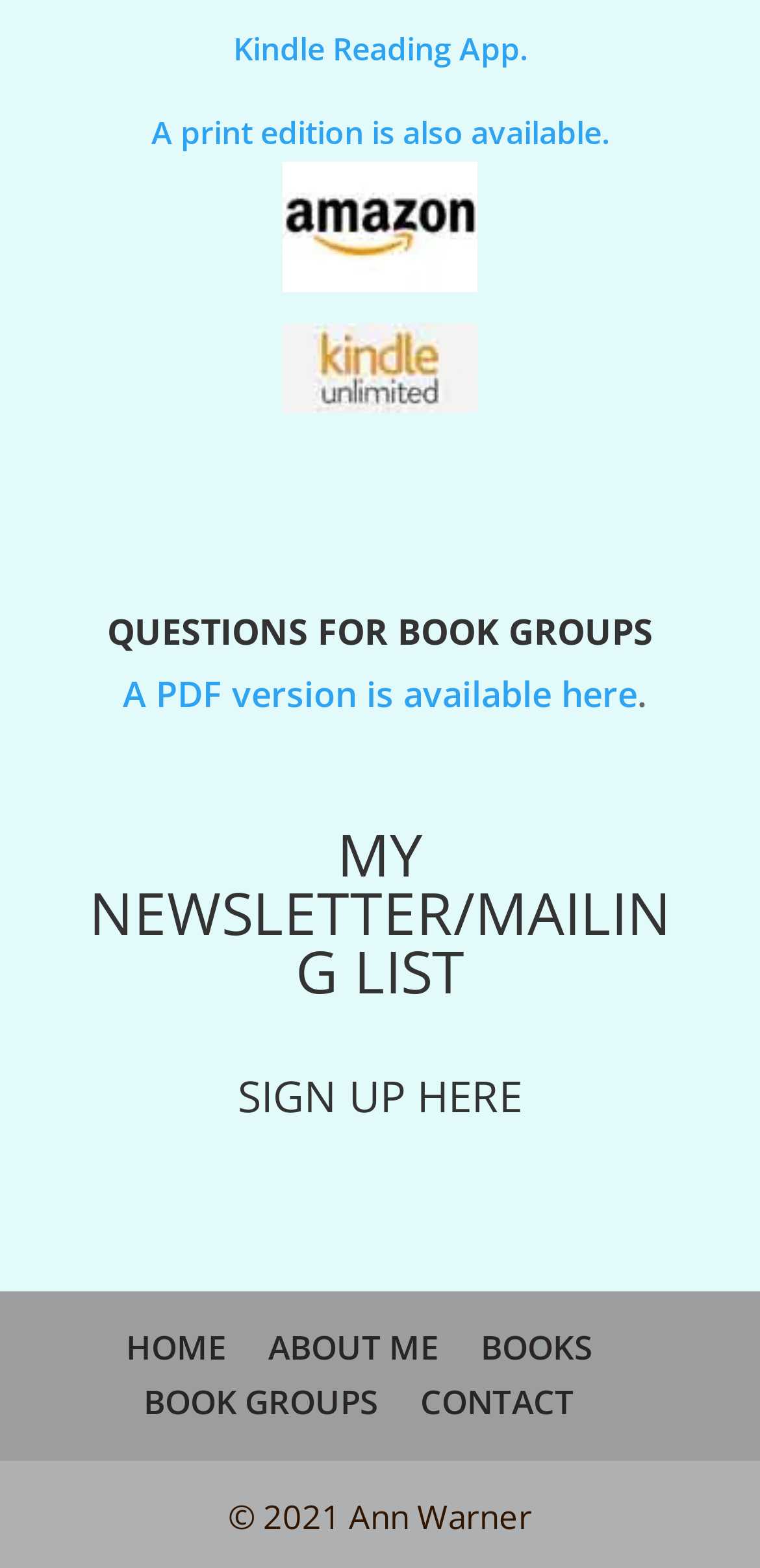Identify the bounding box coordinates for the element you need to click to achieve the following task: "View QUESTIONS FOR BOOK GROUPS". Provide the bounding box coordinates as four float numbers between 0 and 1, in the form [left, top, right, bottom].

[0.141, 0.387, 0.859, 0.417]